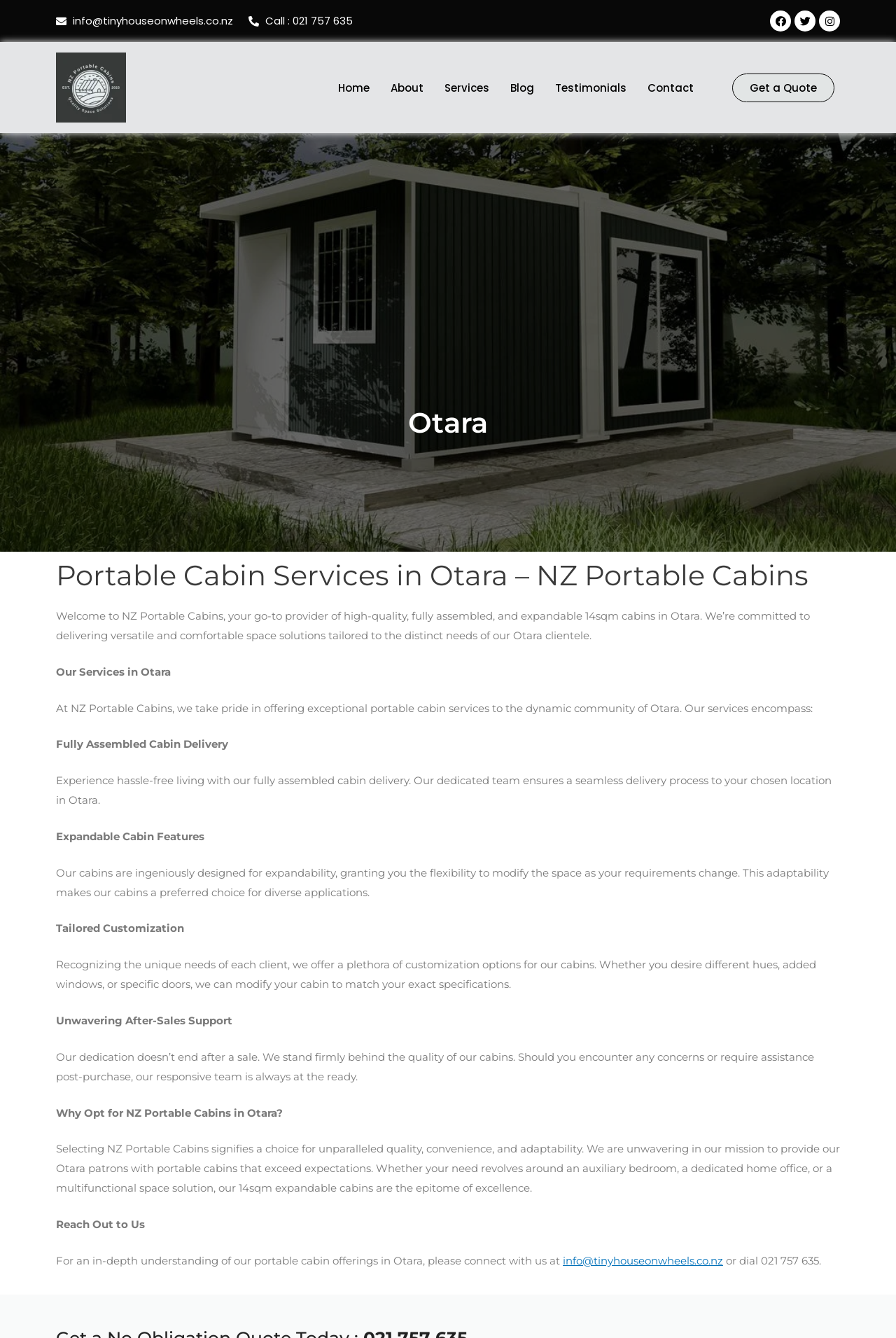Locate the UI element that matches the description Facebook in the webpage screenshot. Return the bounding box coordinates in the format (top-left x, top-left y, bottom-right x, bottom-right y), with values ranging from 0 to 1.

[0.859, 0.008, 0.883, 0.024]